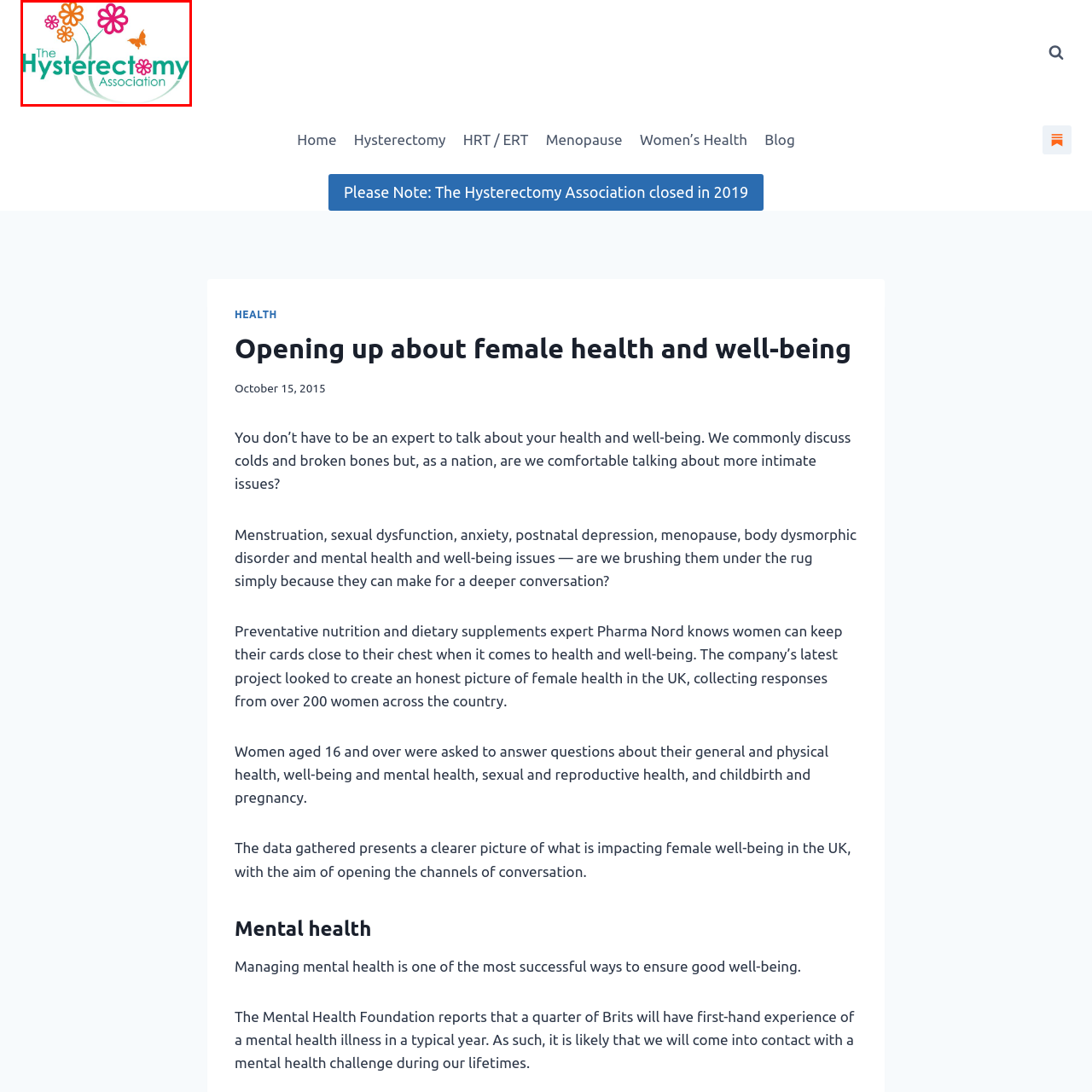What does the butterfly in the logo symbolize?
Focus on the section of the image encased in the red bounding box and provide a detailed answer based on the visual details you find.

The logo of the Hysterectomy Association features a butterfly, which is a symbol of renewal and vitality. This symbol is used to convey the association's mission to support women's health and well-being, particularly in relation to hysterectomy and other women's health topics.